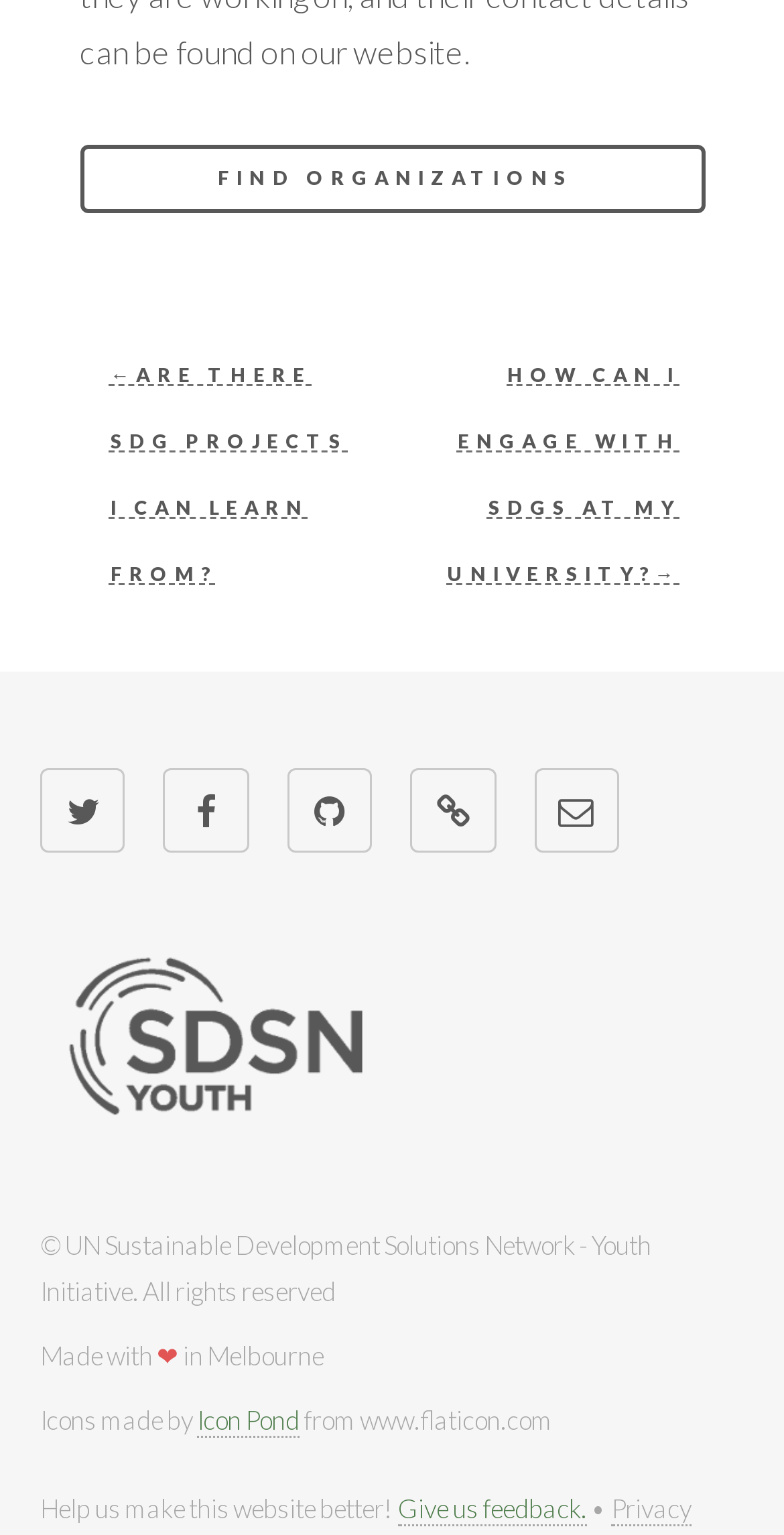Find the bounding box coordinates for the area that must be clicked to perform this action: "Click on the left arrow icon".

[0.051, 0.5, 0.16, 0.555]